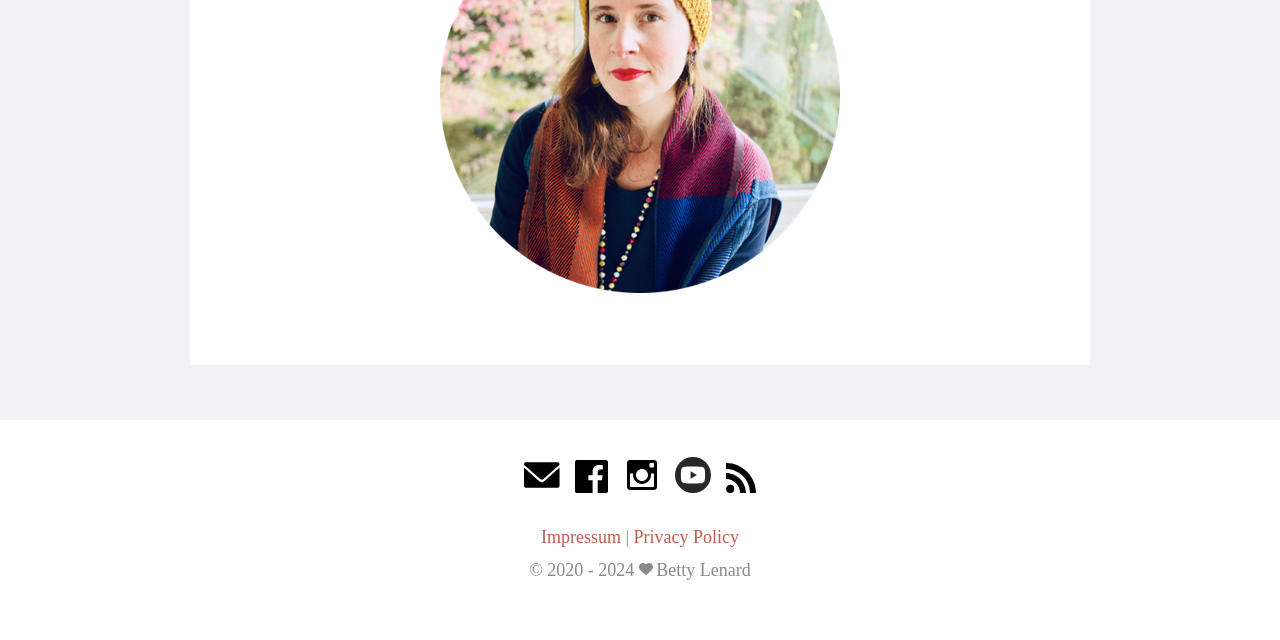From the element description Privacy Policy, predict the bounding box coordinates of the UI element. The coordinates must be specified in the format (top-left x, top-left y, bottom-right x, bottom-right y) and should be within the 0 to 1 range.

[0.495, 0.824, 0.577, 0.855]